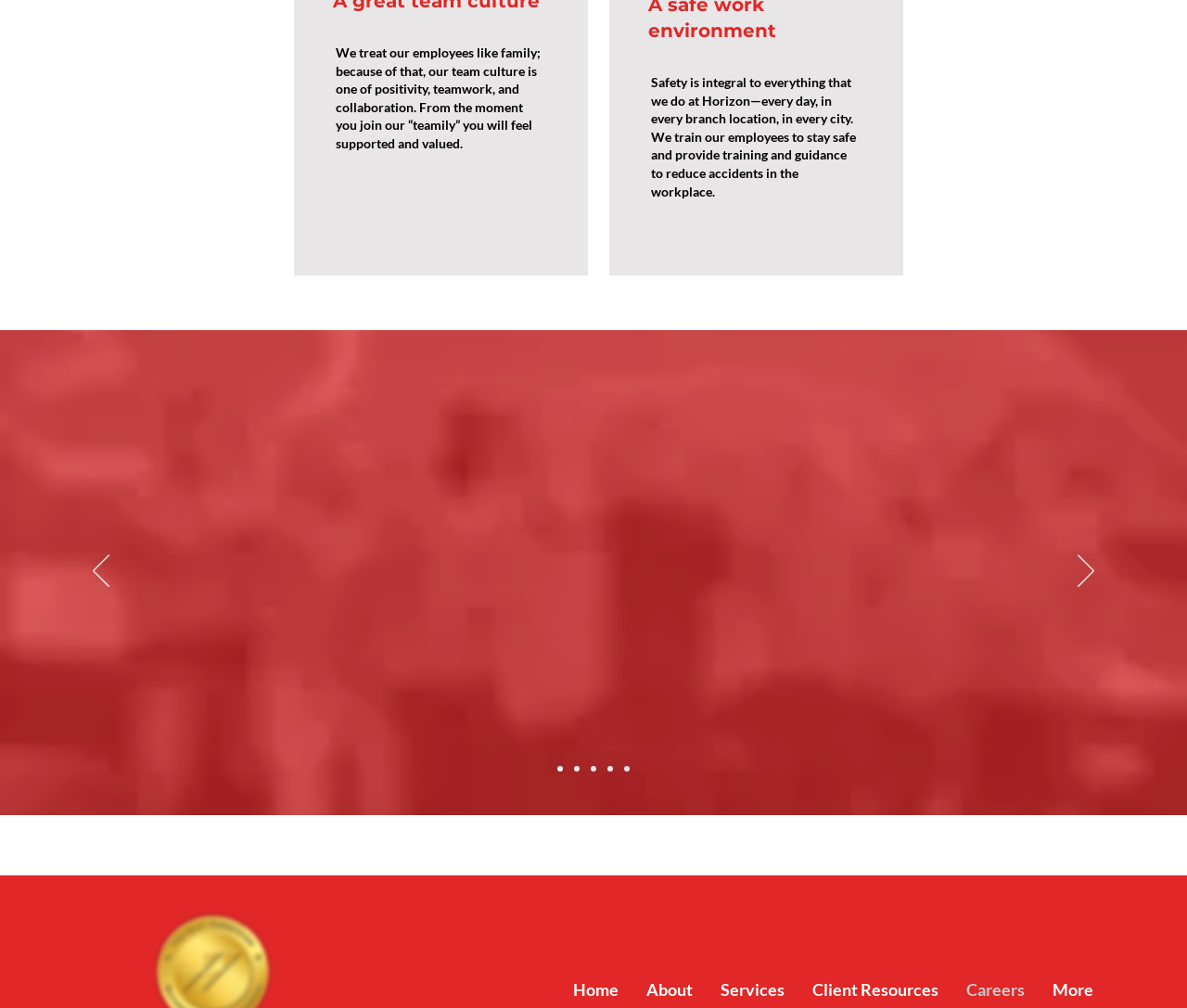Identify the bounding box coordinates of the element that should be clicked to fulfill this task: "View the LinkedIn page". The coordinates should be provided as four float numbers between 0 and 1, i.e., [left, top, right, bottom].

[0.849, 0.922, 0.87, 0.946]